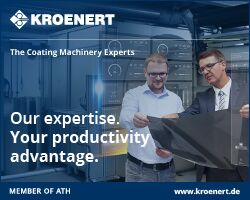Refer to the screenshot and answer the following question in detail:
What is the slogan of the company?

The caption includes the slogan 'Our expertise. Your productivity advantage', highlighting Kroenert's commitment to enhancing productivity through their innovative solutions in coating technology.